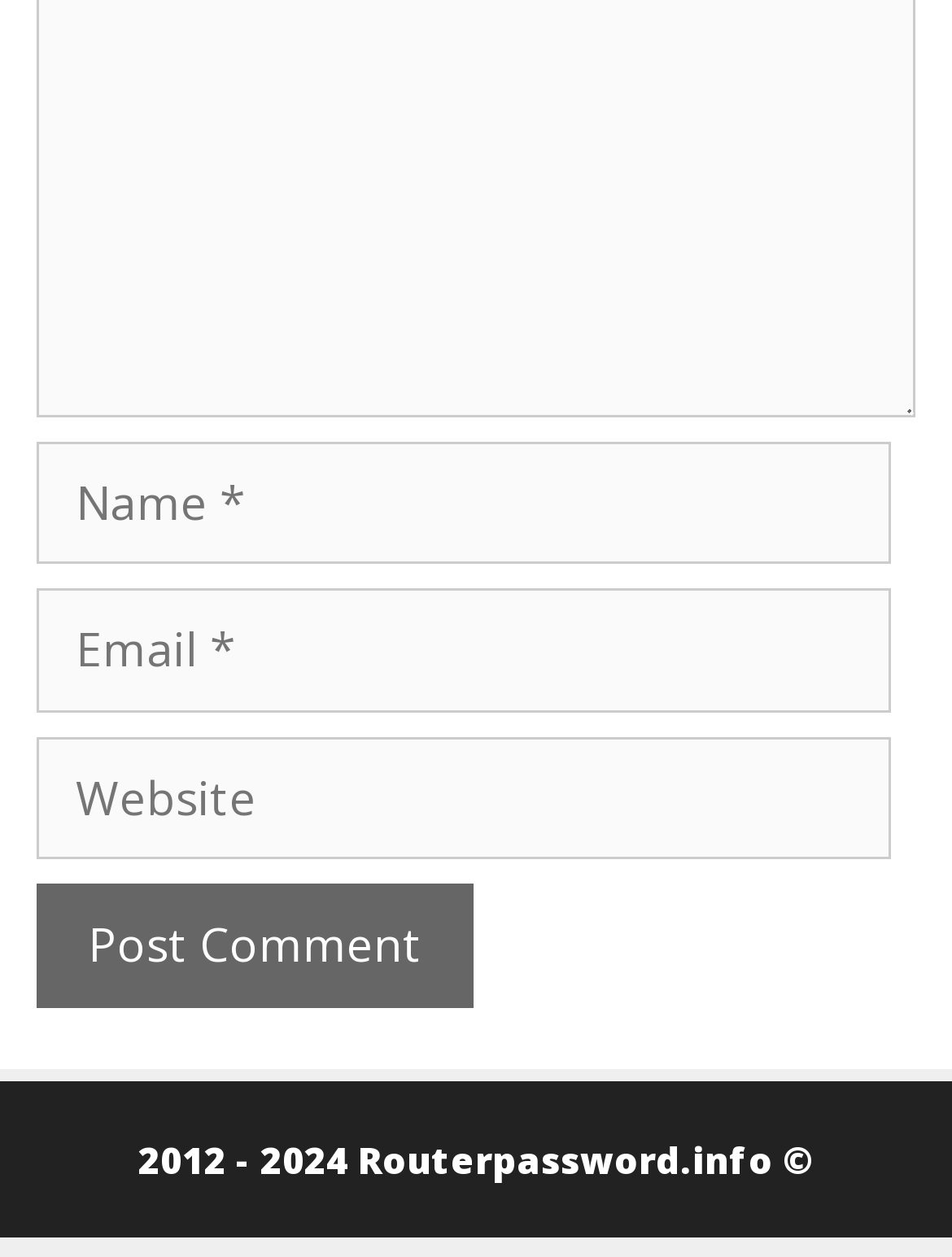Is the 'Website' textbox a required field?
Refer to the image and provide a thorough answer to the question.

The 'Website' textbox does not have the 'required' attribute, indicating that it is not mandatory to enter a website URL to proceed with the comment posting process. This suggests that the website is not enforcing users to provide their website information.